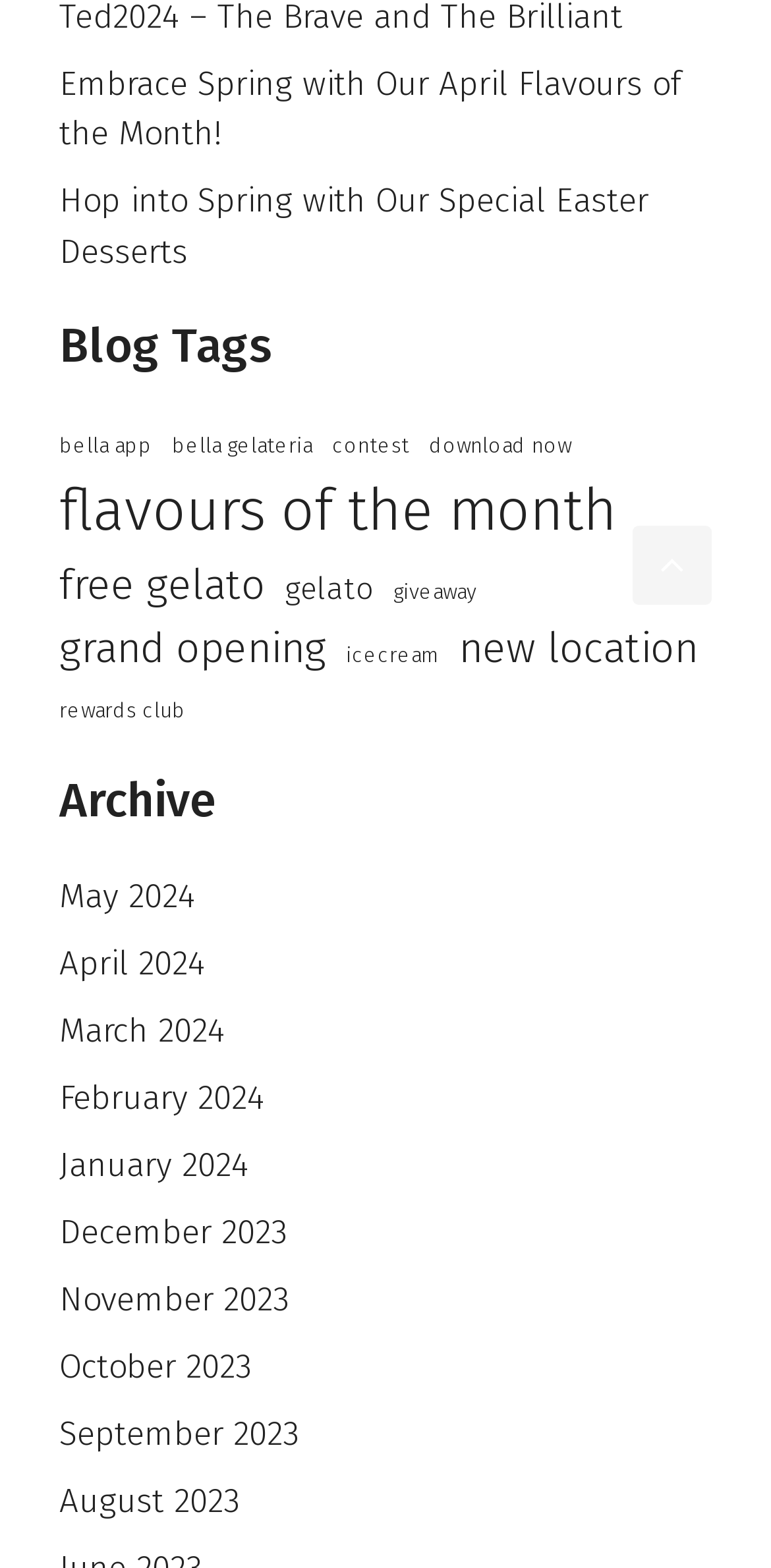Answer in one word or a short phrase: 
How many 'grand opening' items are there?

4